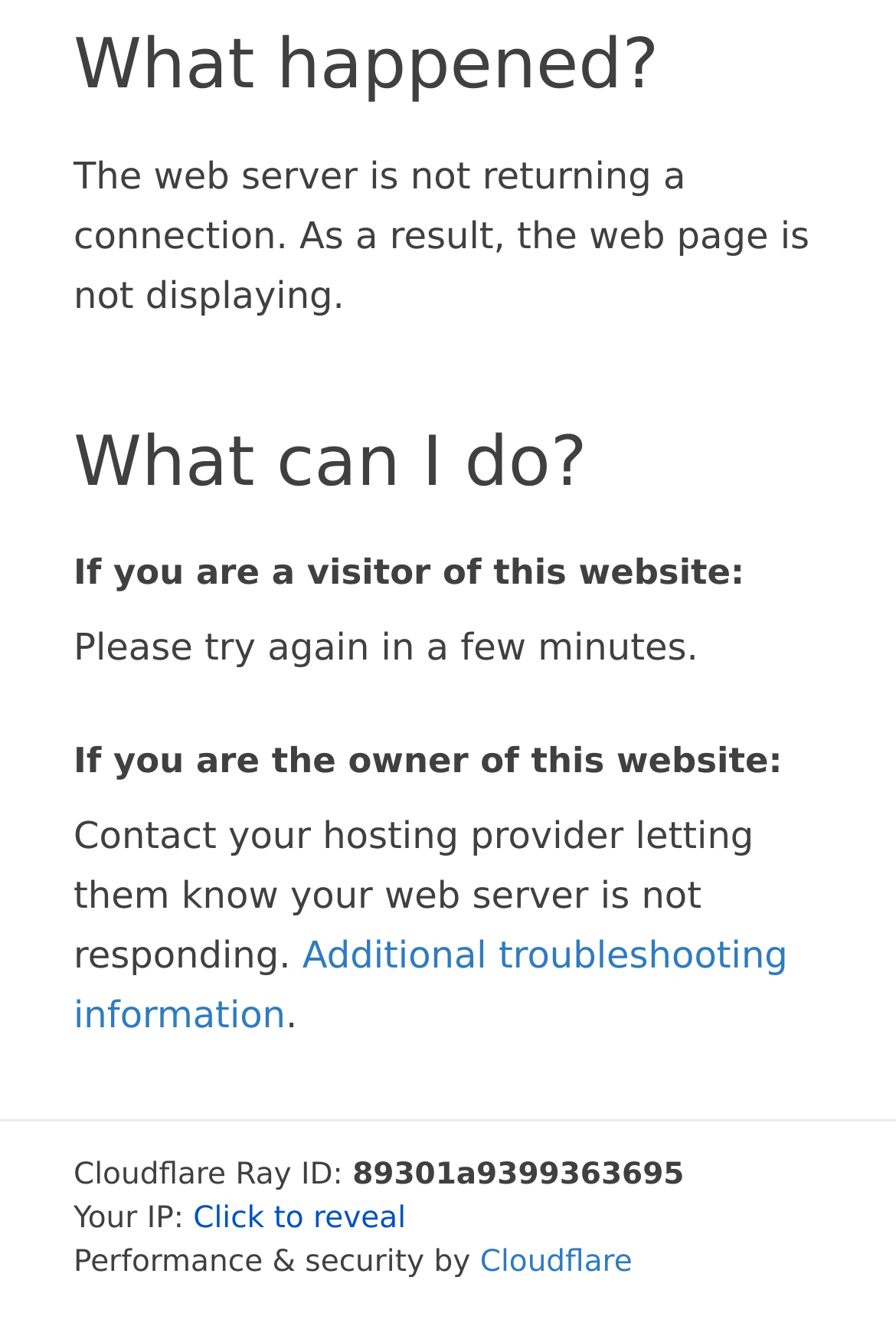What is the name of the service providing performance and security?
From the image, respond using a single word or phrase.

Cloudflare